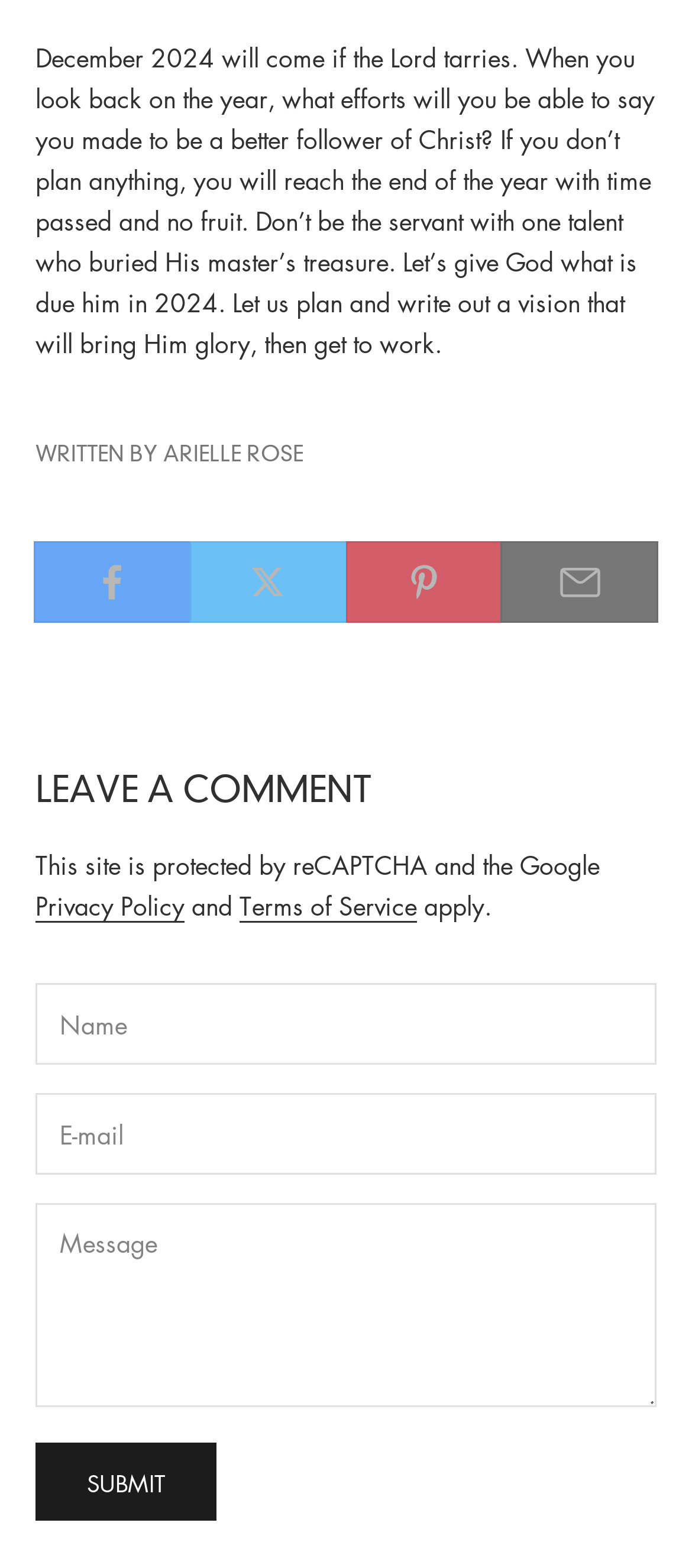Pinpoint the bounding box coordinates for the area that should be clicked to perform the following instruction: "Share by email".

[0.726, 0.346, 0.949, 0.396]